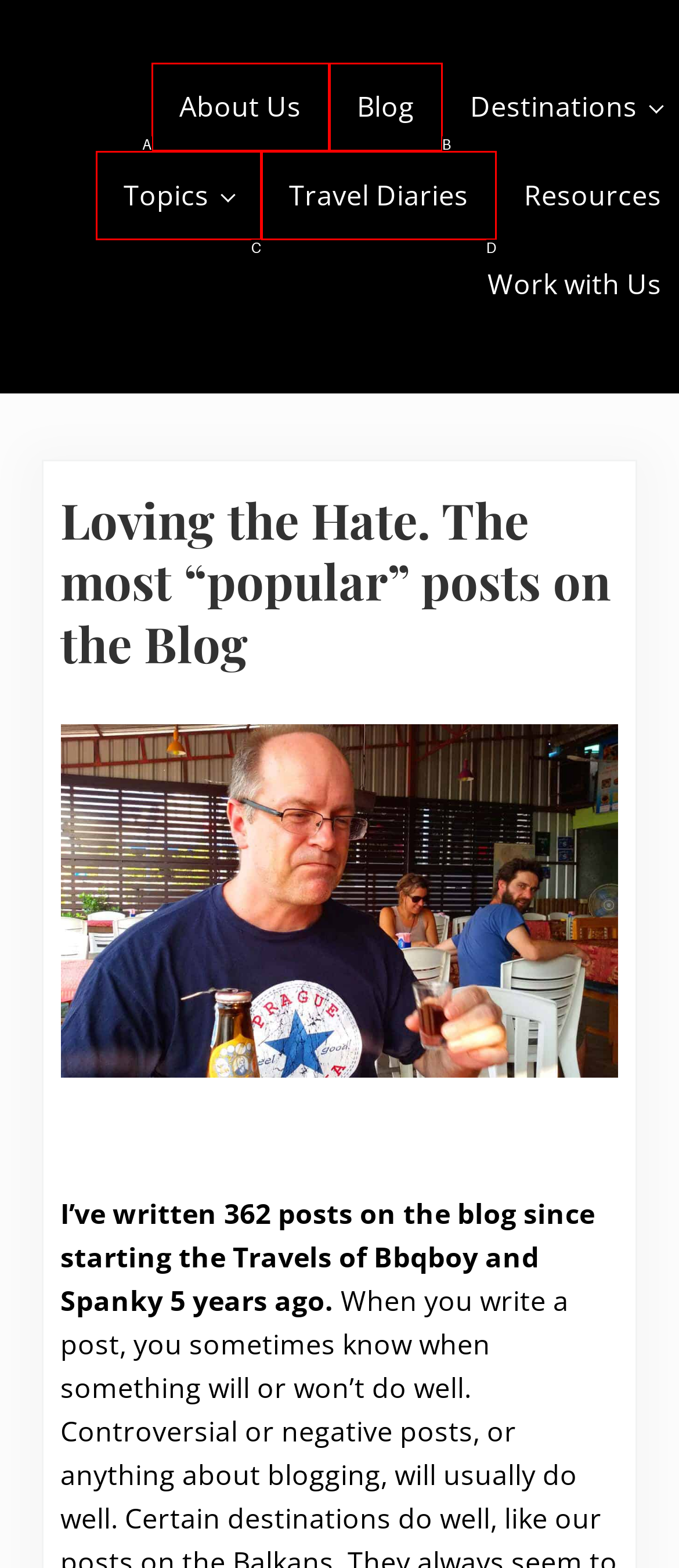Determine the HTML element that best matches this description: Topics from the given choices. Respond with the corresponding letter.

C